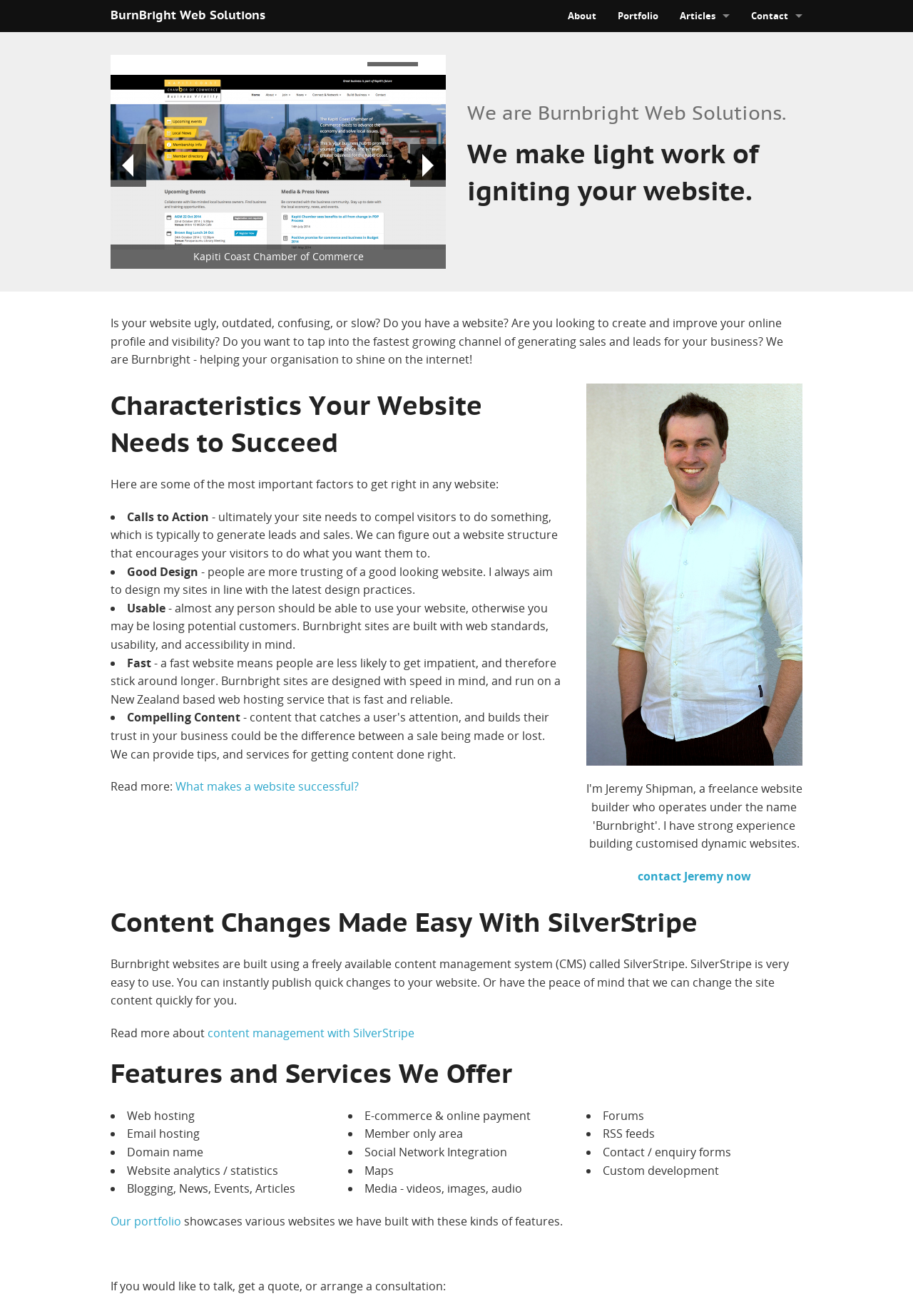What is the content management system used by Burnbright?
Refer to the image and give a detailed answer to the query.

The content management system used by Burnbright is SilverStripe, which is mentioned in the section 'Content Changes Made Easy With SilverStripe' as a freely available CMS that allows easy publishing of quick changes to the website.